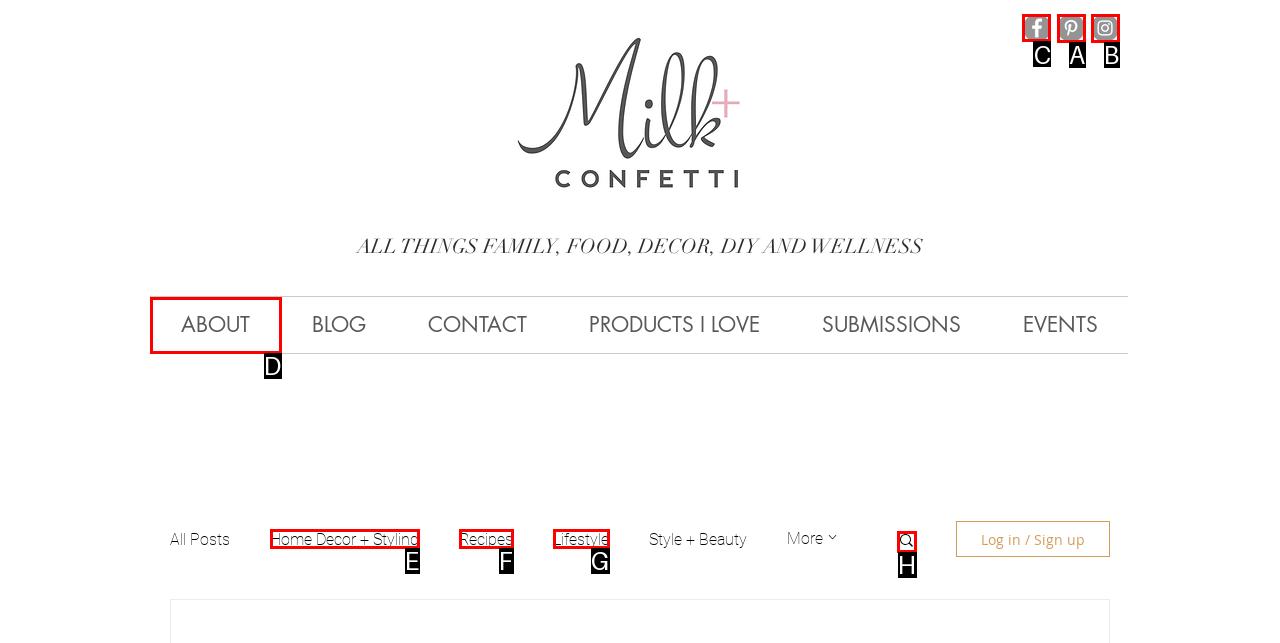Given the task: Click the Facebook link, tell me which HTML element to click on.
Answer with the letter of the correct option from the given choices.

C